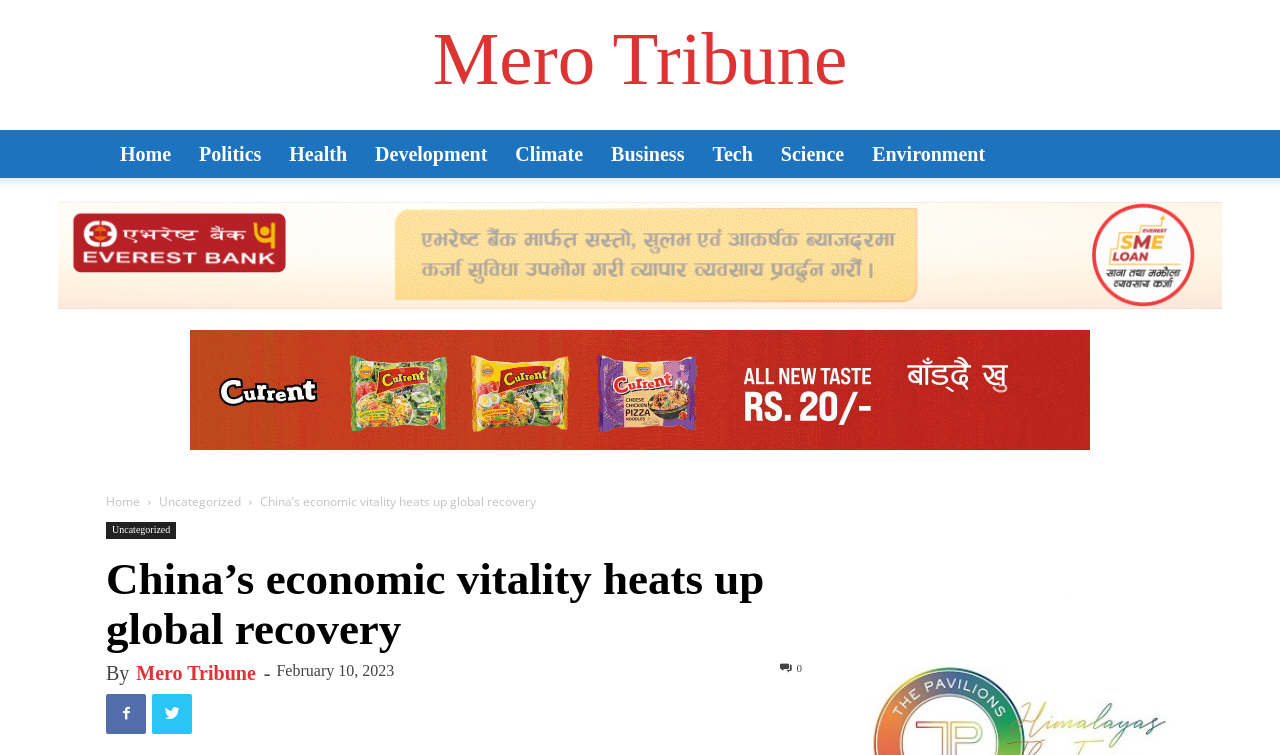Answer this question using a single word or a brief phrase:
What is the name of the news organization?

Mero Tribune